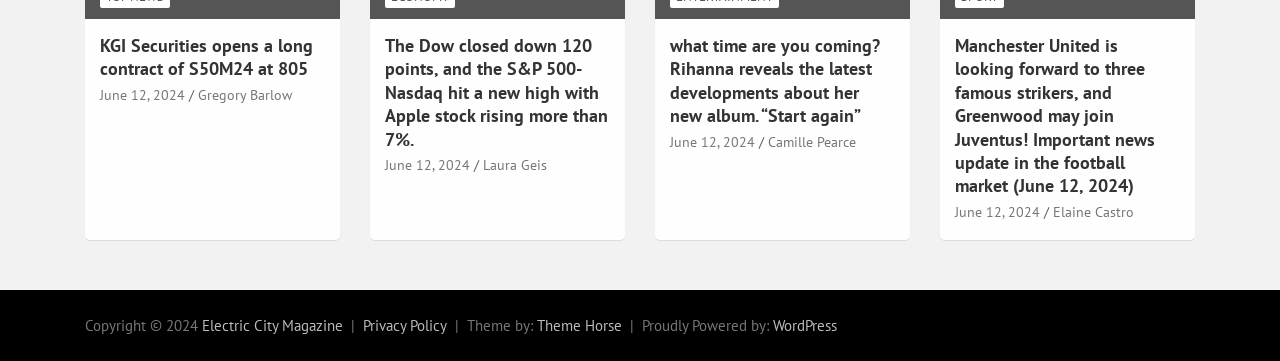Who is the author of the article about Apple stock?
Please respond to the question with a detailed and informative answer.

I found the heading 'The Dow closed down 120 points, and the S&P 500-Nasdaq hit a new high with Apple stock rising more than 7%.' and the corresponding link 'Laura Geis' below it, which suggests that Laura Geis is the author of the article about Apple stock.